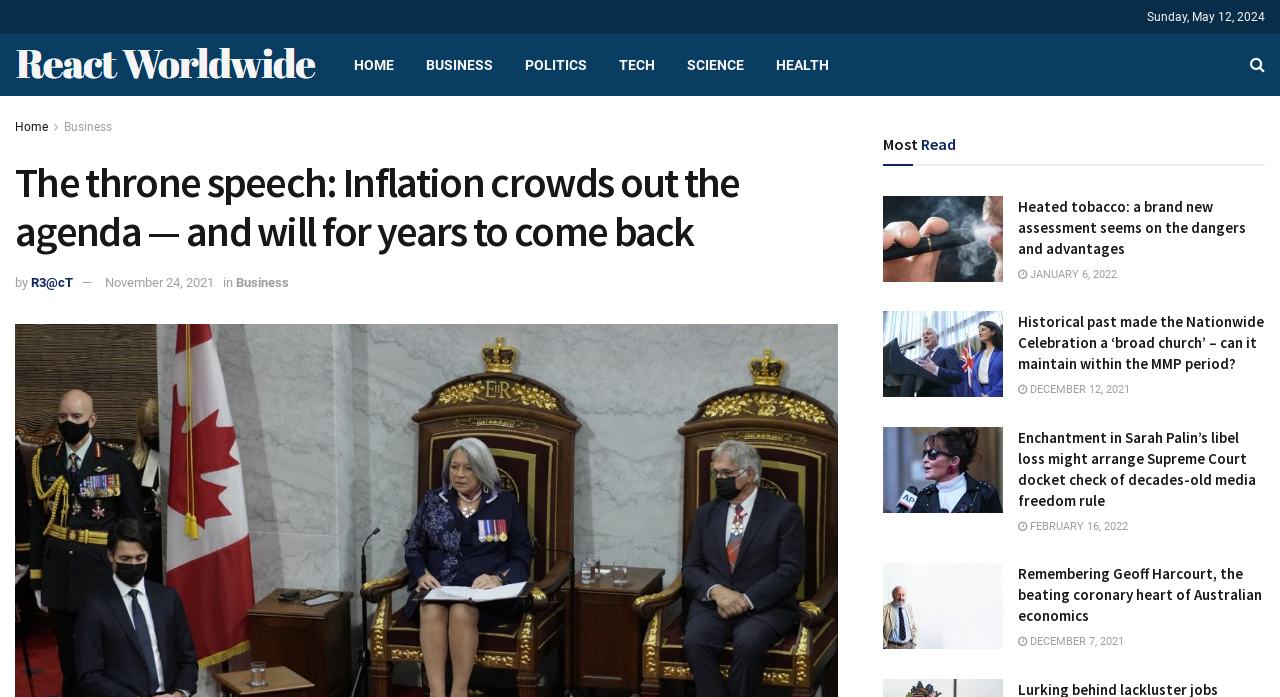Please identify the webpage's heading and generate its text content.

The throne speech: Inflation crowds out the agenda — and will for years to come back